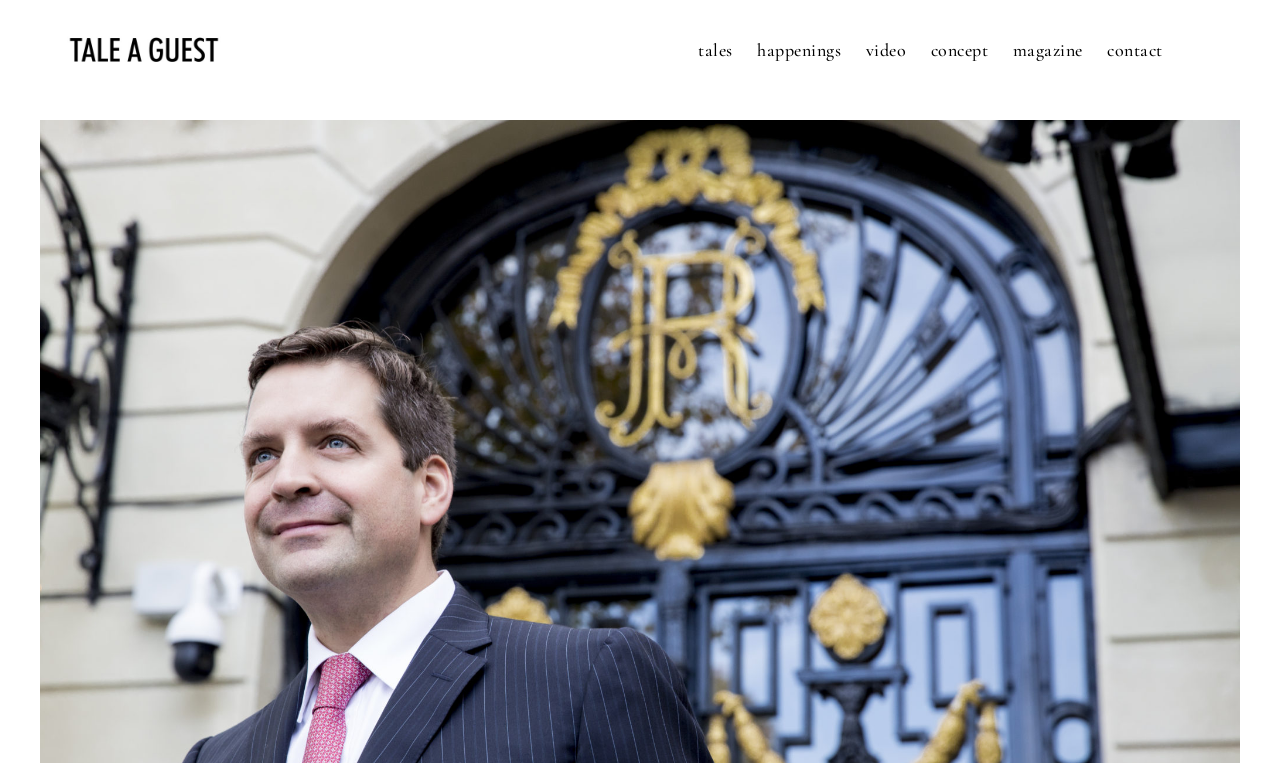Indicate the bounding box coordinates of the element that needs to be clicked to satisfy the following instruction: "read the magazine". The coordinates should be four float numbers between 0 and 1, i.e., [left, top, right, bottom].

[0.783, 0.0, 0.854, 0.131]